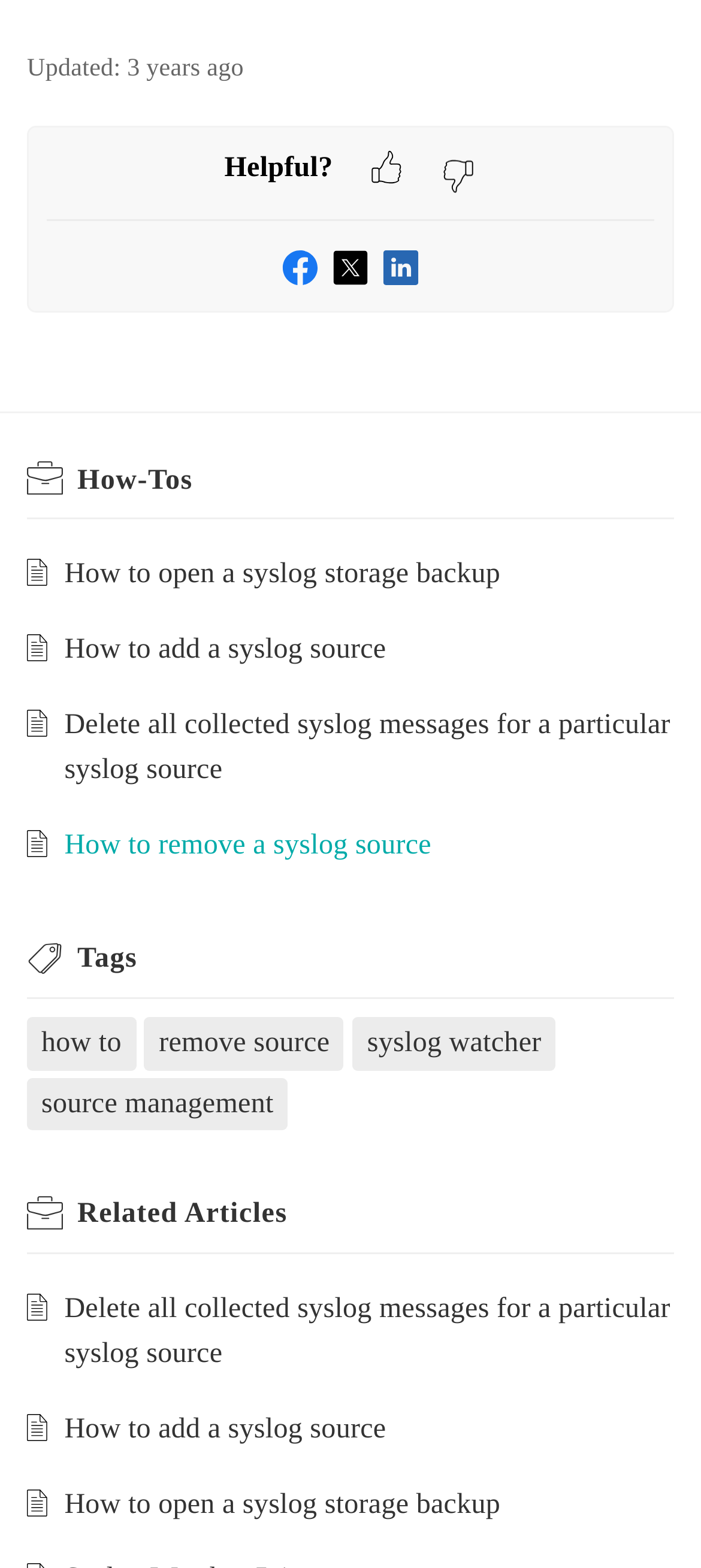What is the topic of the 'How-Tos' section?
From the details in the image, answer the question comprehensively.

The 'How-Tos' section on the webpage appears to be related to syslog management, as the links in this section have titles such as 'How to open a syslog storage backup', 'How to add a syslog source', and 'Delete all collected syslog messages for a particular syslog source'.